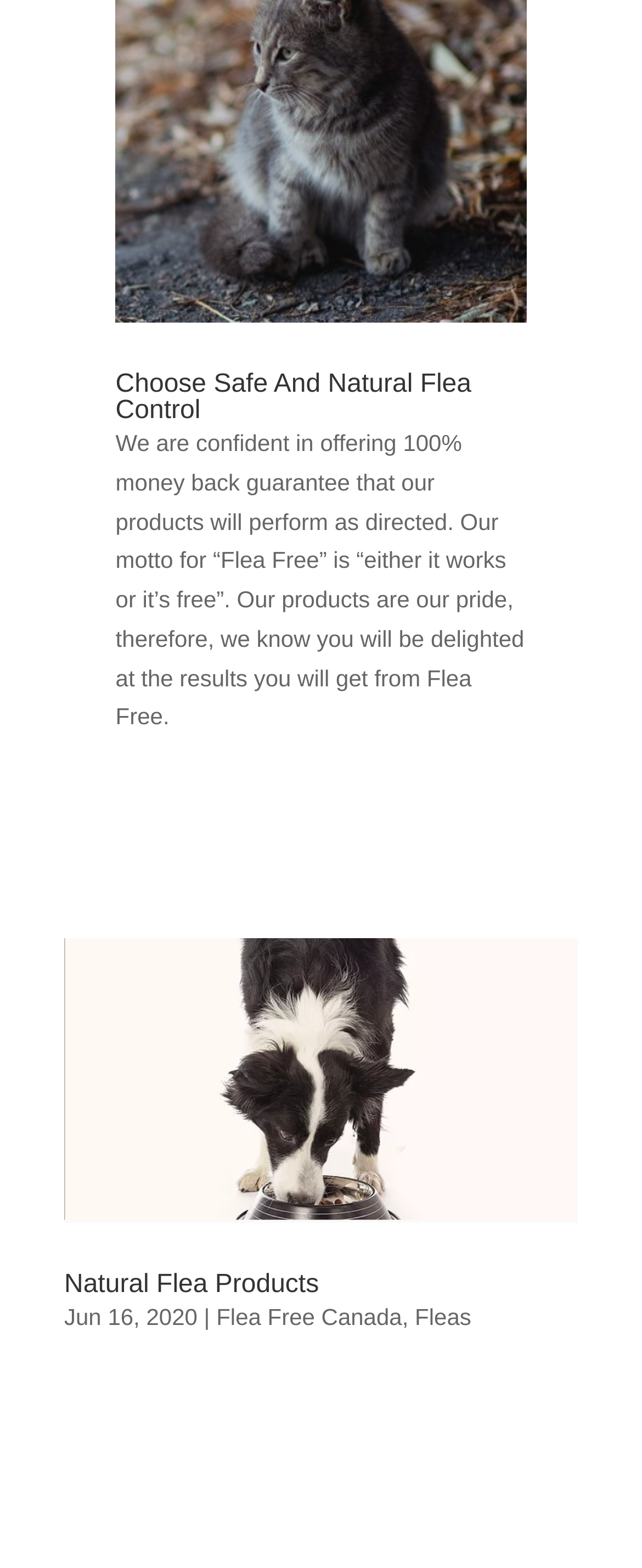Identify the bounding box of the HTML element described here: "Get Care Now". Provide the coordinates as four float numbers between 0 and 1: [left, top, right, bottom].

None